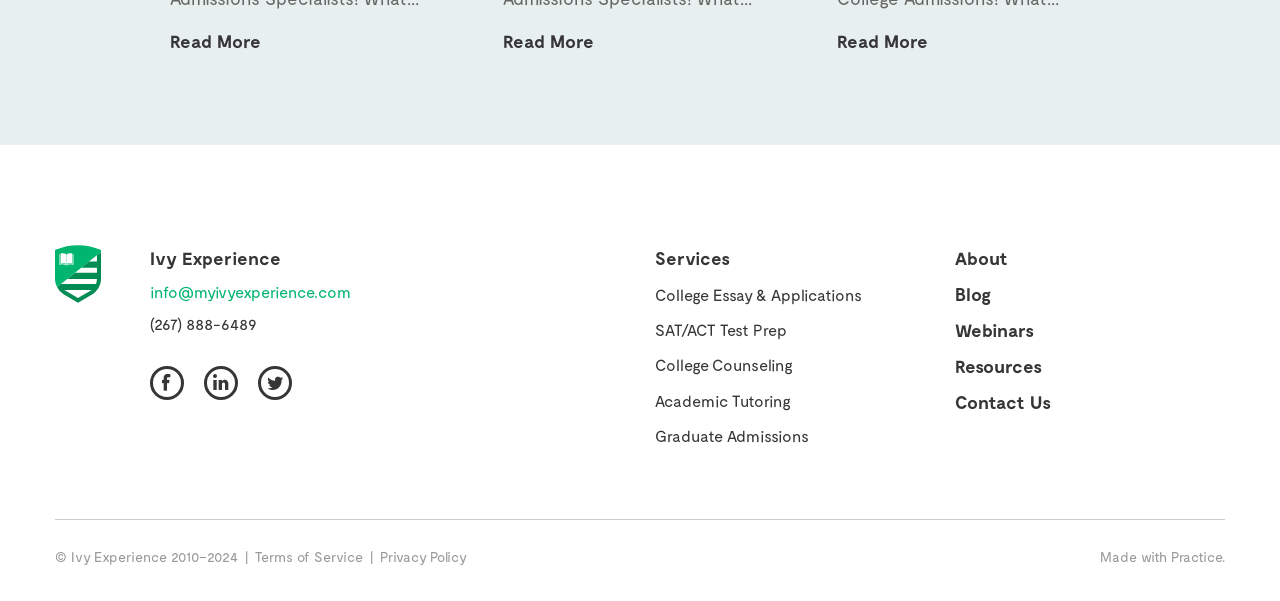Consider the image and give a detailed and elaborate answer to the question: 
How many social media links are present on the webpage?

The social media links can be found in the link elements with the texts '', '', and '' located at [0.117, 0.609, 0.144, 0.665], [0.159, 0.609, 0.186, 0.665], and [0.202, 0.609, 0.228, 0.665] respectively. These links are likely to be social media links.